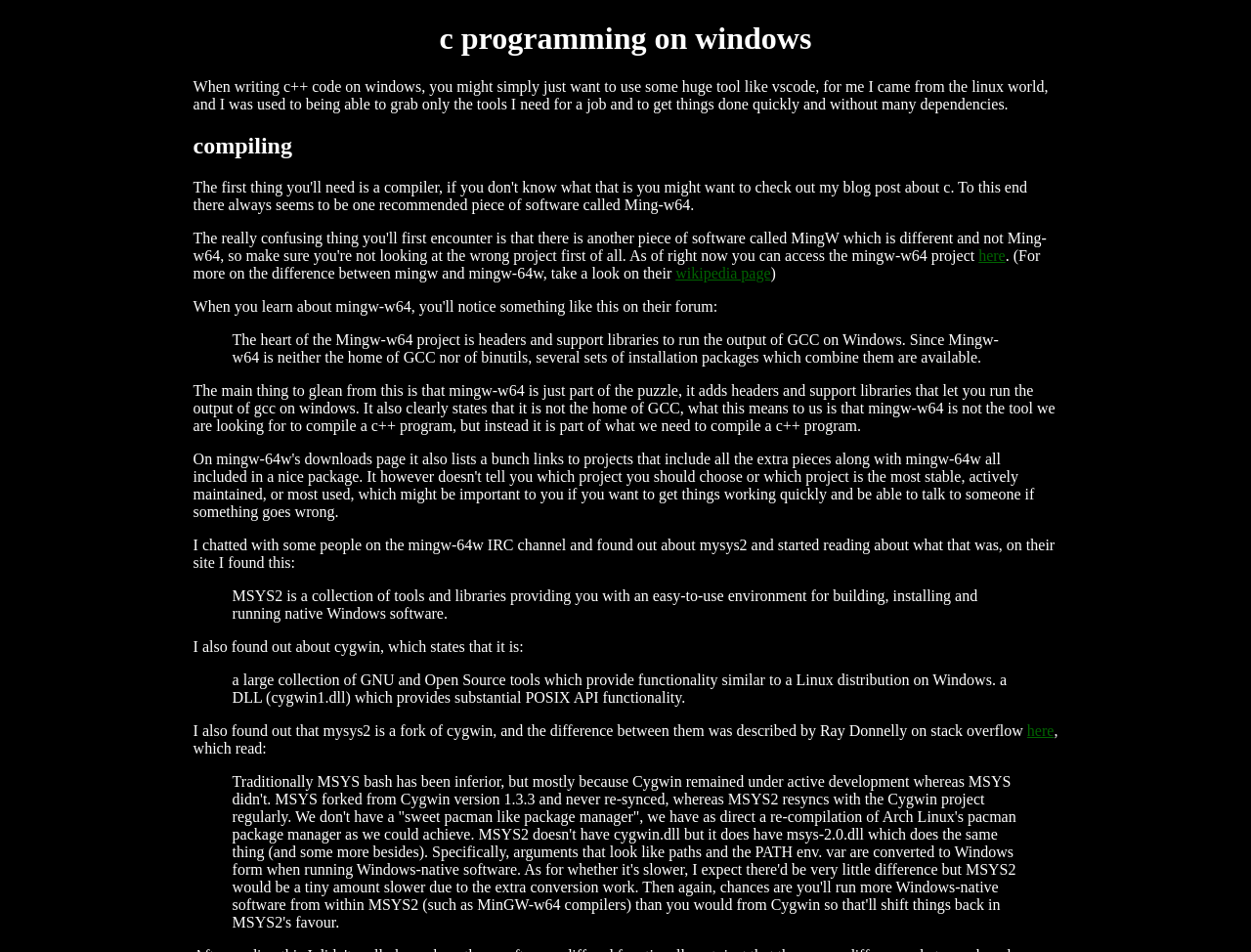Please respond in a single word or phrase: 
What is the purpose of Mingw-w64?

Adds headers and support libraries